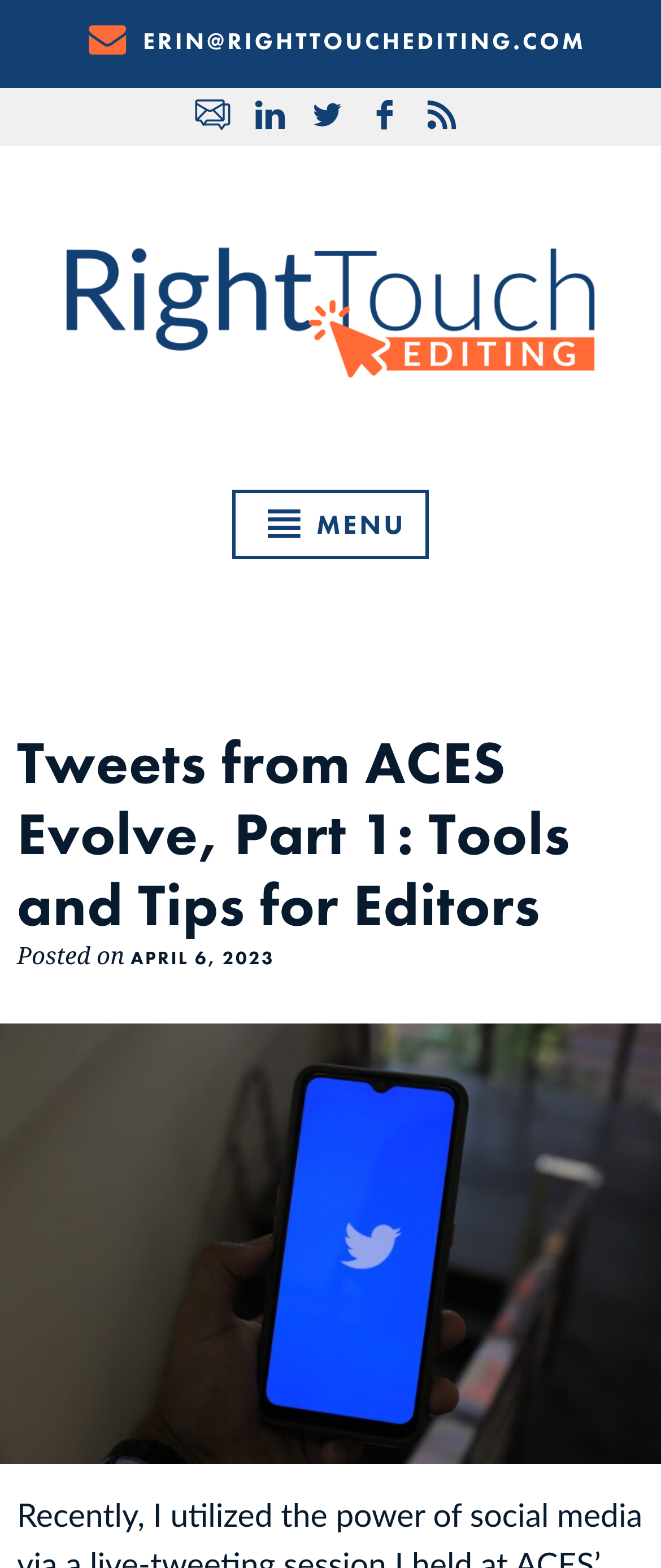Using the details from the image, please elaborate on the following question: What is the date of the posted article?

I found the date of the posted article by looking at the text 'Posted on' followed by the date 'APRIL 6, 2023' on the webpage. This information is located below the main heading.